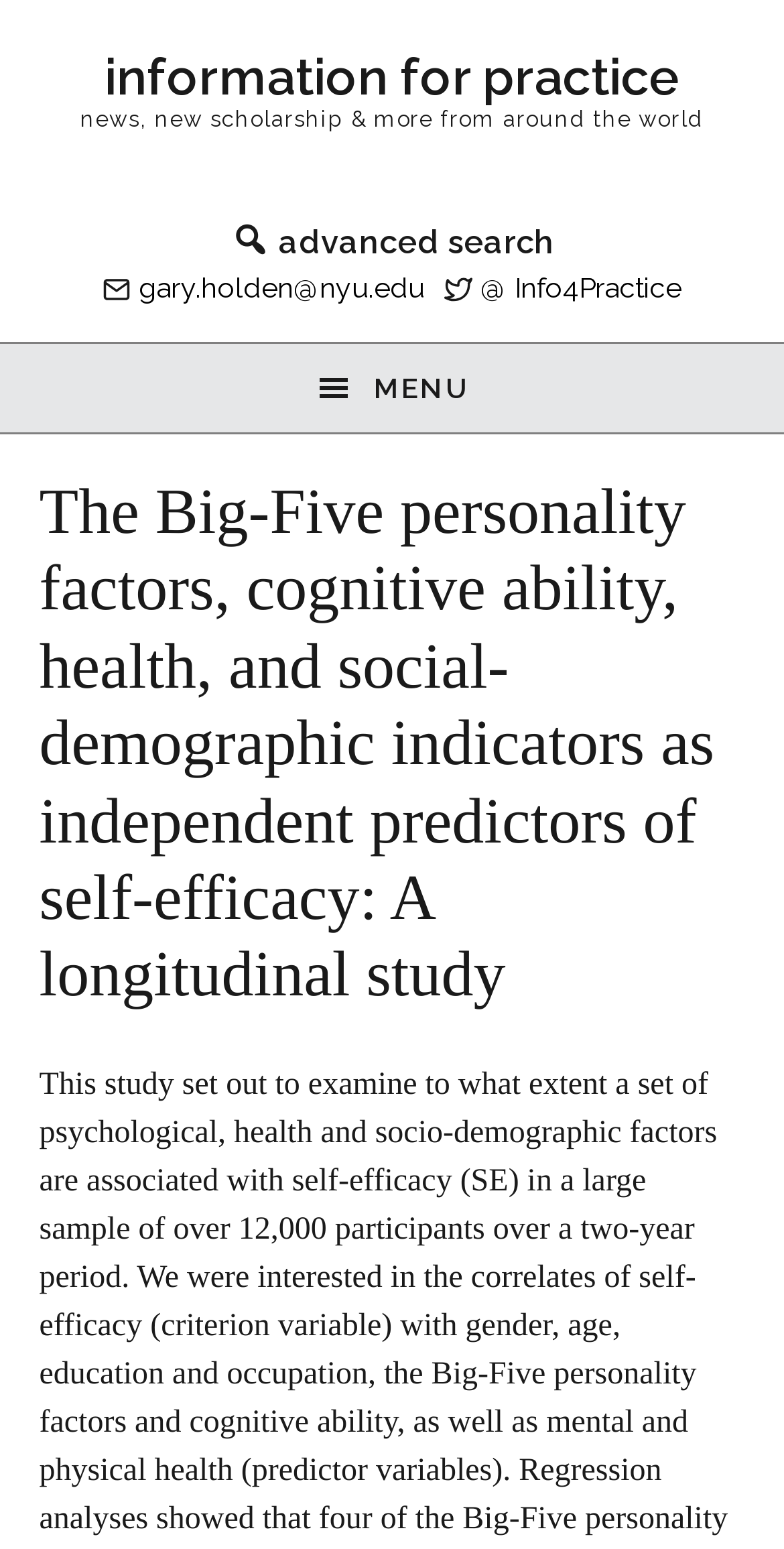Please answer the following query using a single word or phrase: 
What is the first link on the webpage?

Skip to primary navigation